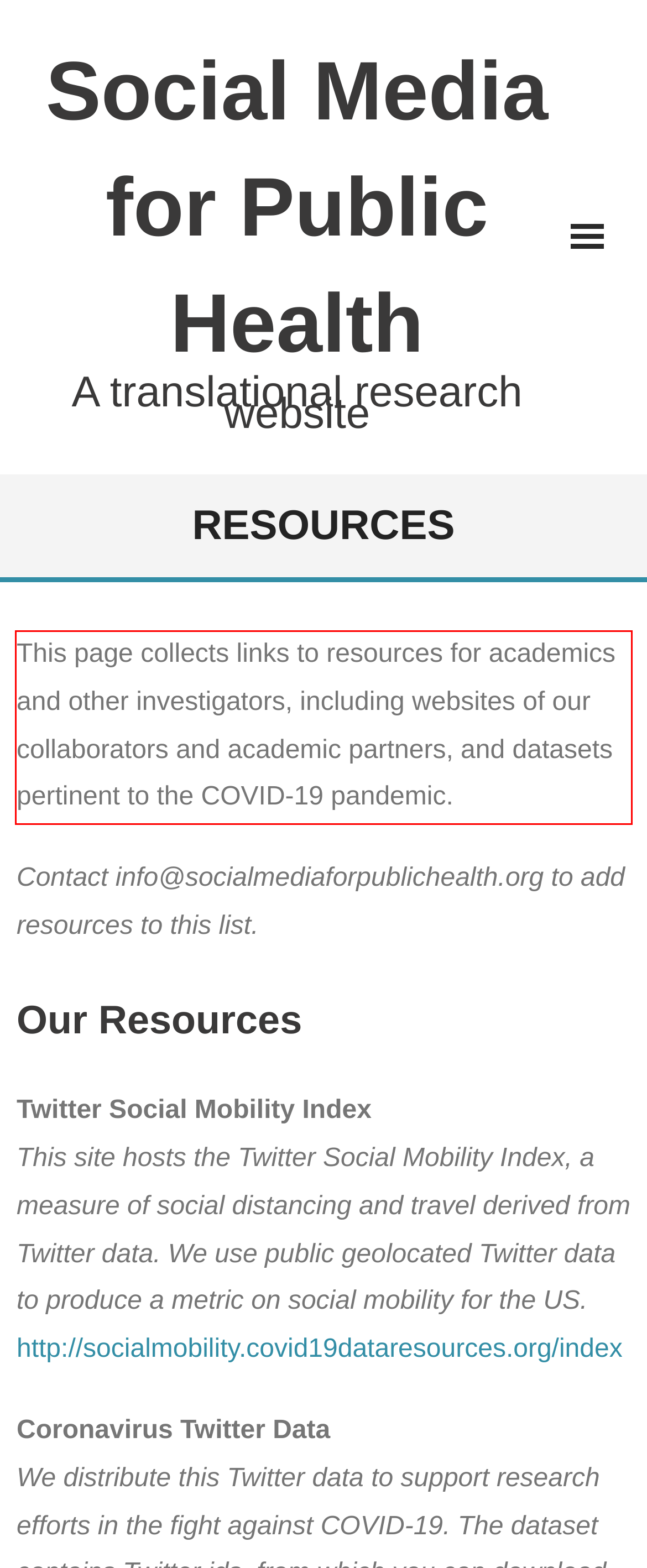Given the screenshot of a webpage, identify the red rectangle bounding box and recognize the text content inside it, generating the extracted text.

This page collects links to resources for academics and other investigators, including websites of our collaborators and academic partners, and datasets pertinent to the COVID-19 pandemic.